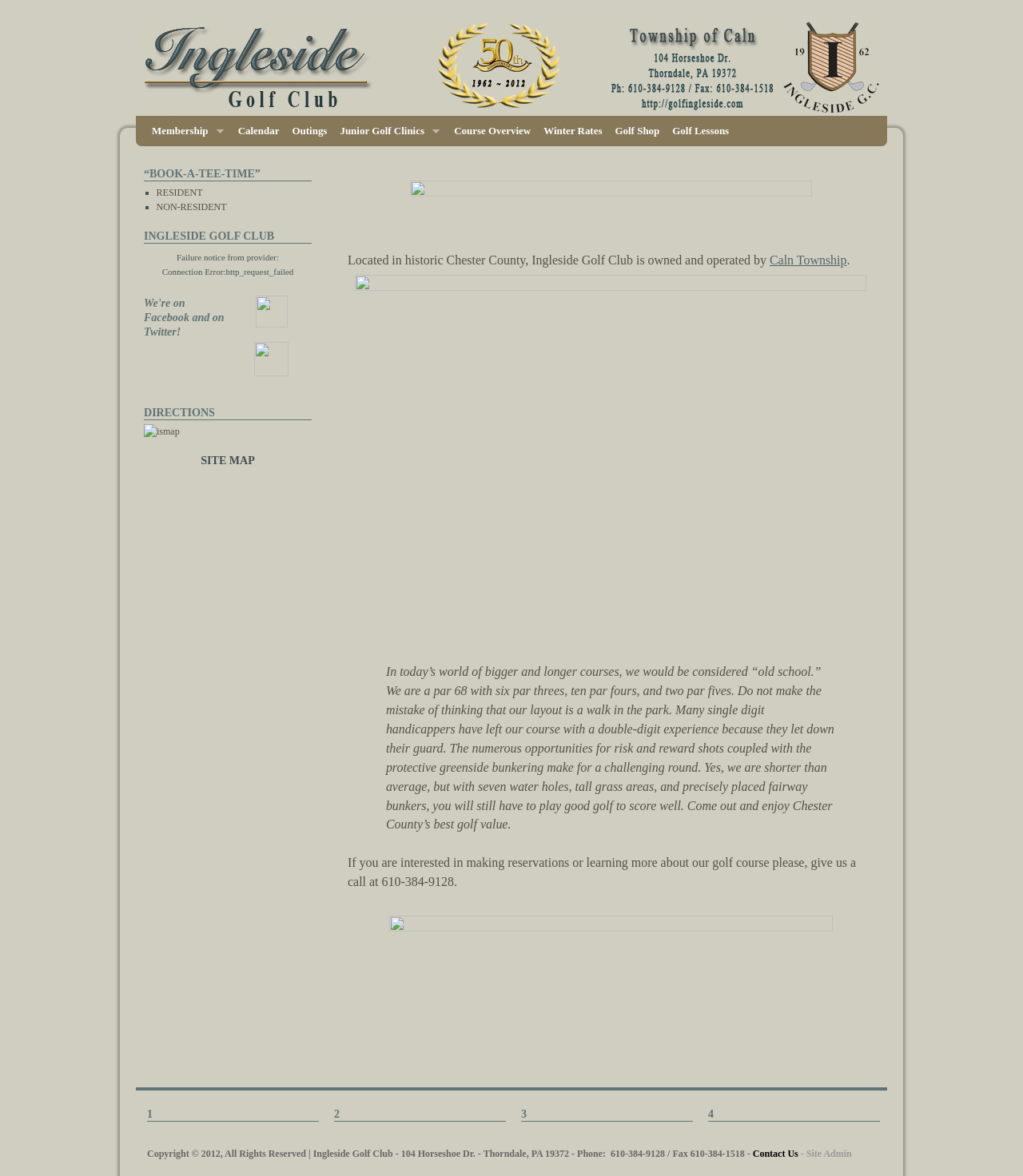Explain the webpage's layout and main content in detail.

The webpage is about Golf Ingleside, a golf club located in historic Chester County, Caln Township. At the top, there is a navigation menu with 9 links, including "Membership", "Calendar", "Outings", and "Golf Shop", among others. Below the navigation menu, there is a large image that takes up most of the width of the page.

To the left of the image, there is a block of text that describes the golf club, stating that it is an "old school" par 68 course with six par threes, ten par fours, and two par fives. The text also mentions that the course is challenging, with numerous opportunities for risk and reward shots, and that it requires good golf to score well.

Below the image, there is a call-to-action to make reservations or learn more about the golf course, with a phone number provided. Next to this, there is a heading with an image, but the text is not specified.

On the right side of the page, there is a complementary section with several headings and links. The first heading is "BOOK-A-TEE-TIME" with two links, "RESIDENT" and "NON-RESIDENT", below it. The next heading is "INGLESIDE GOLF CLUB", followed by a failure notice from a provider and a connection error message. Below this, there is a heading "We're on Facebook and on Twitter!" with two links to the social media platforms, each with an image.

Further down, there is a heading "DIRECTIONS" with a link to a map, and a heading "SITE MAP" with a link to the site map. At the very bottom of the page, there are four headings, "1", "2", "3", and "4", with links to "Contact Us" and "Site Admin" below the last heading.